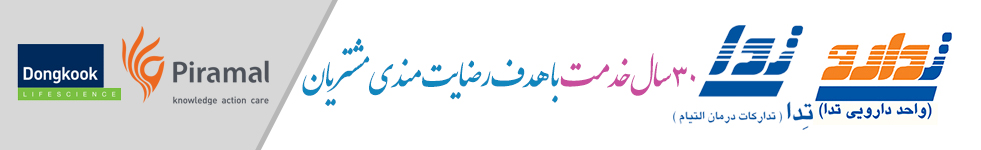What is the role of Tada in the pharmaceutical industry?
Could you please answer the question thoroughly and with as much detail as possible?

Tada's branding highlights their role as a supplier of pharmaceutical products, indicating that they are involved in the provision of pharmaceutical products to the market.